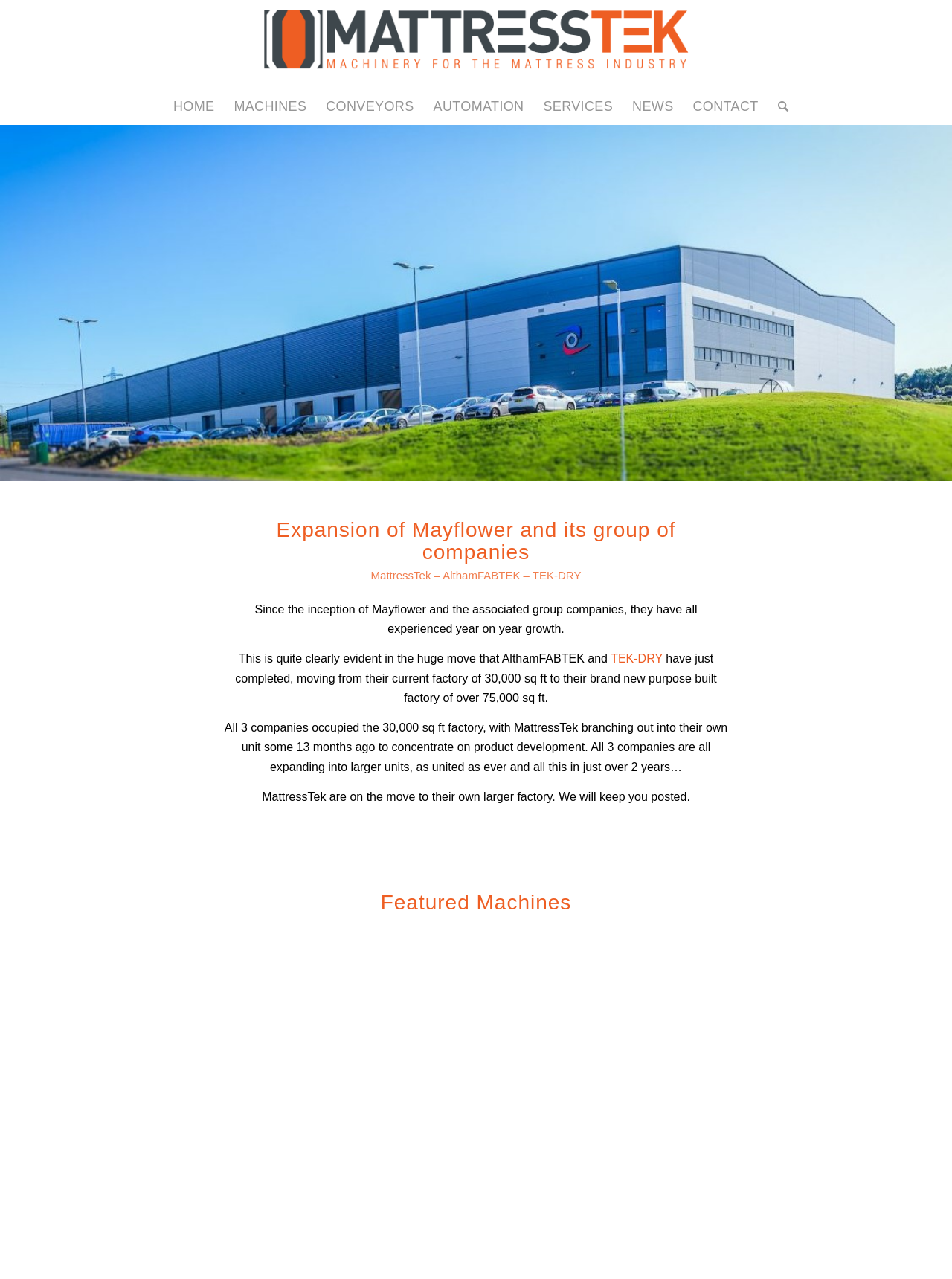How many square feet is the new factory of AlthamFABTEK?
Based on the visual information, provide a detailed and comprehensive answer.

According to the text 'have just completed, moving from their current factory of 30,000 sq ft to their brand new purpose built factory of over 75,000 sq ft.', the new factory of AlthamFABTEK is 75,000 square feet.